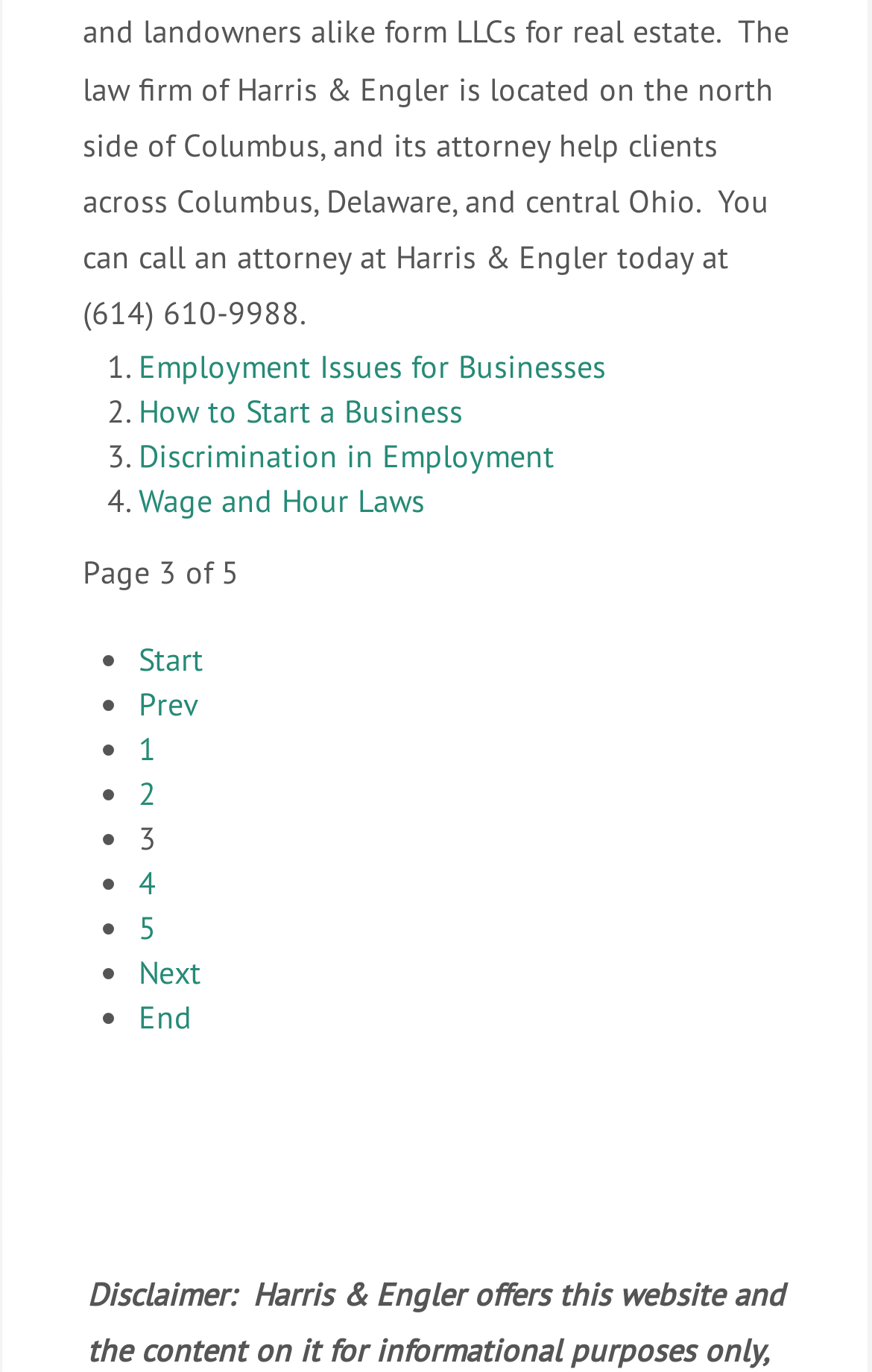Using a single word or phrase, answer the following question: 
What is the name of the business law firm?

Columbus Business Law Firm